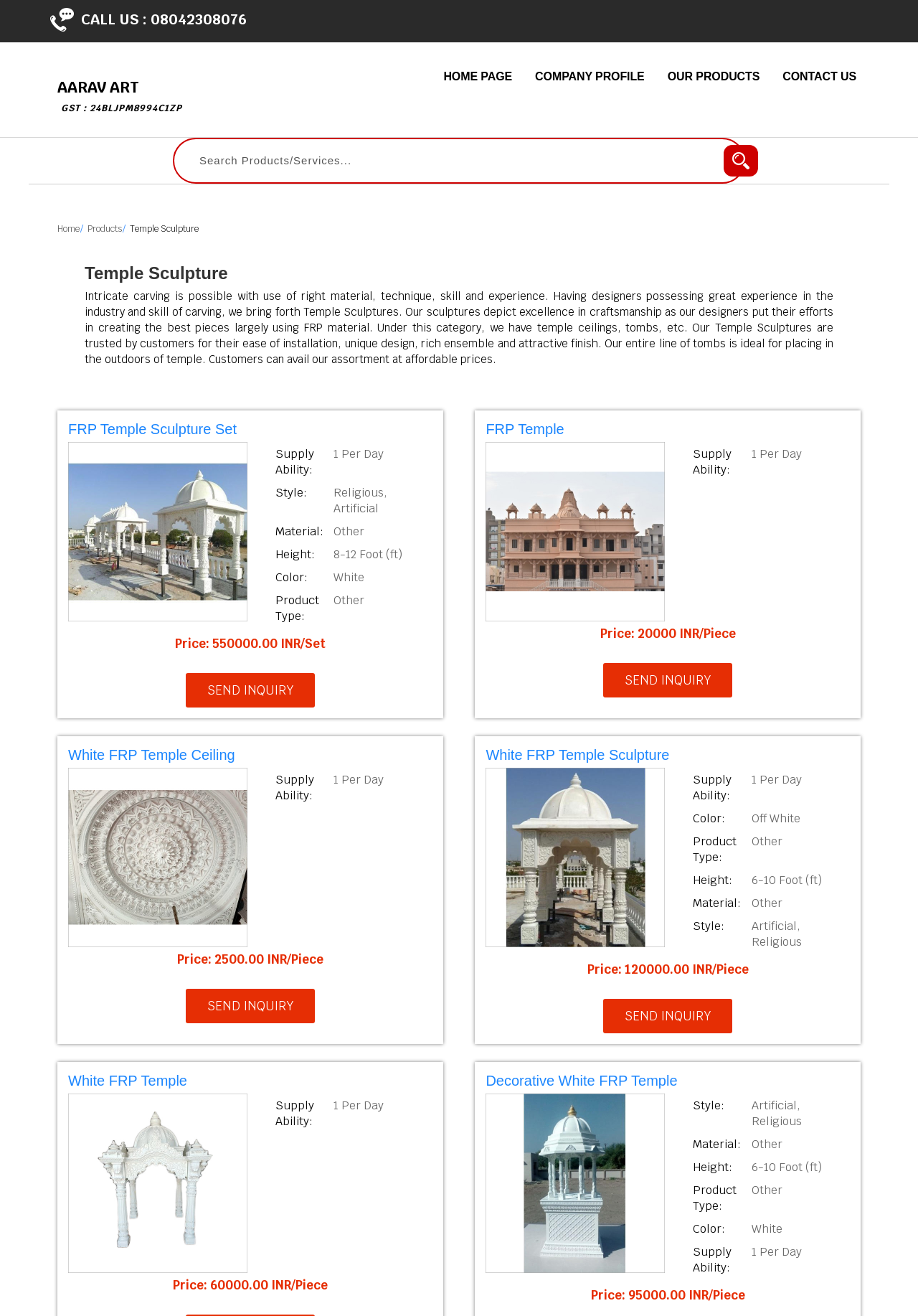Find the bounding box coordinates corresponding to the UI element with the description: "FRP Temple Sculpture Set". The coordinates should be formatted as [left, top, right, bottom], with values as floats between 0 and 1.

[0.074, 0.32, 0.258, 0.332]